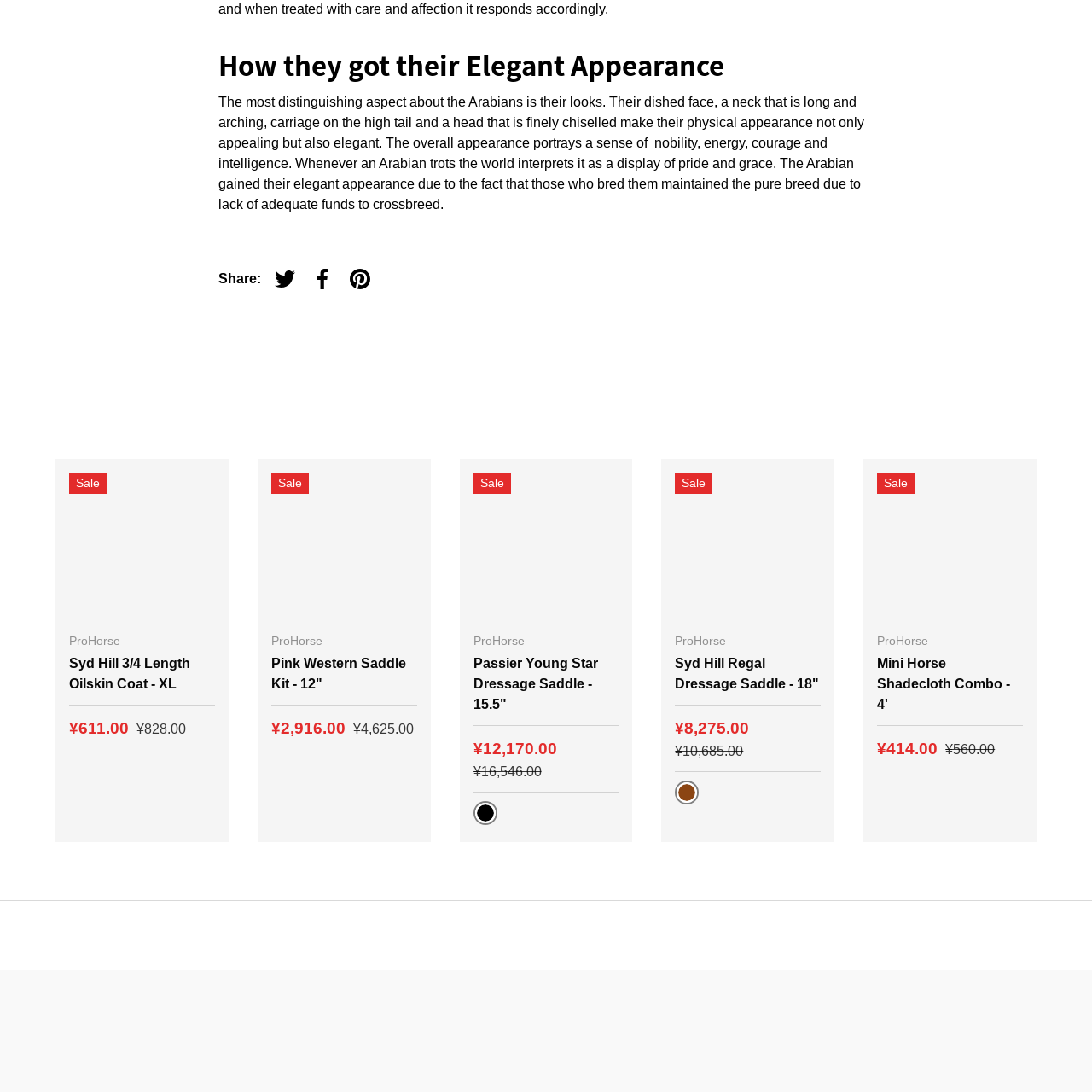What is the sale price of the saddle?
Analyze the image enclosed by the red bounding box and reply with a one-word or phrase answer.

¥12,170.00